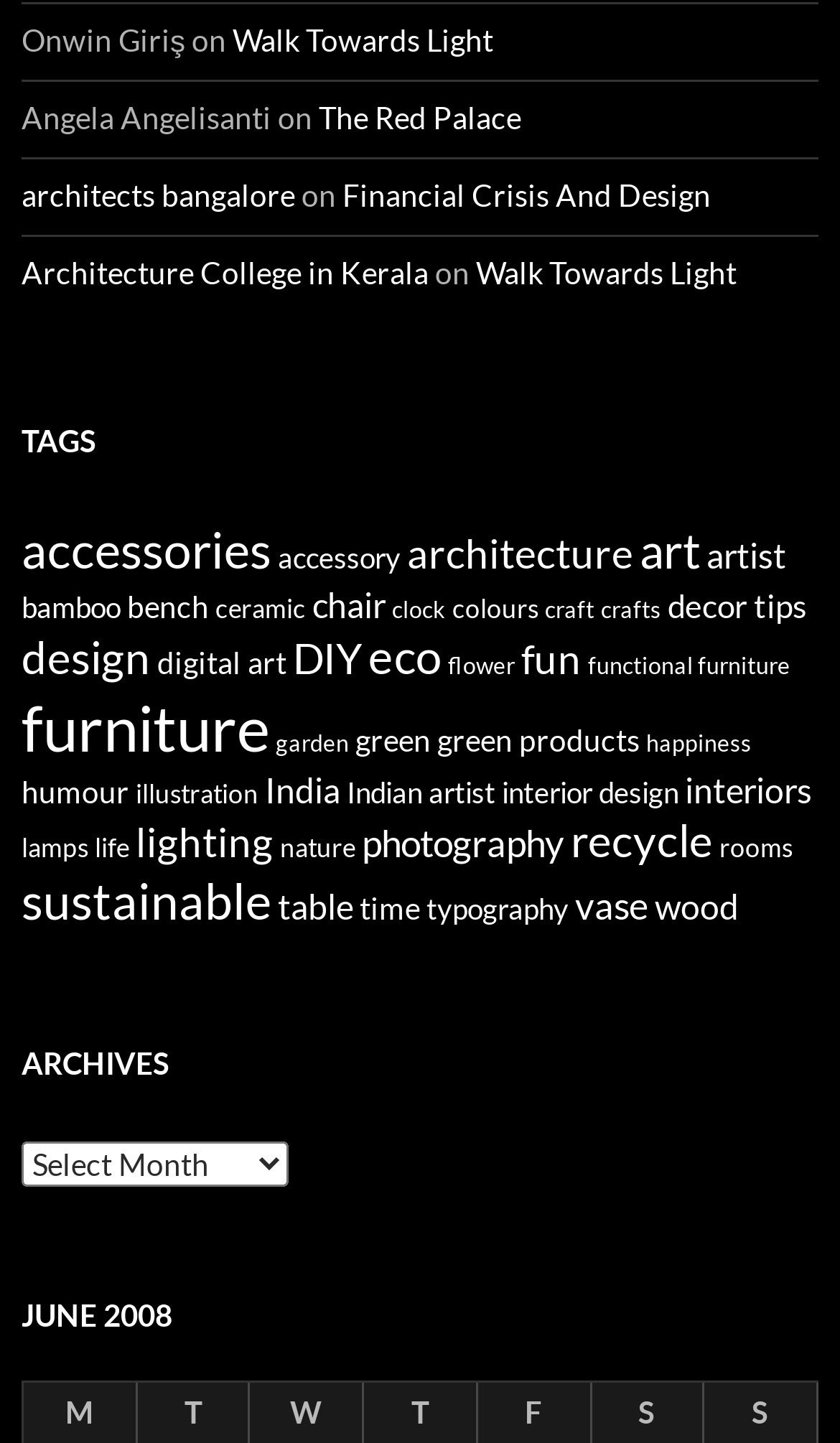Pinpoint the bounding box coordinates of the area that must be clicked to complete this instruction: "Click on the 'accessories' tag".

[0.026, 0.36, 0.323, 0.402]